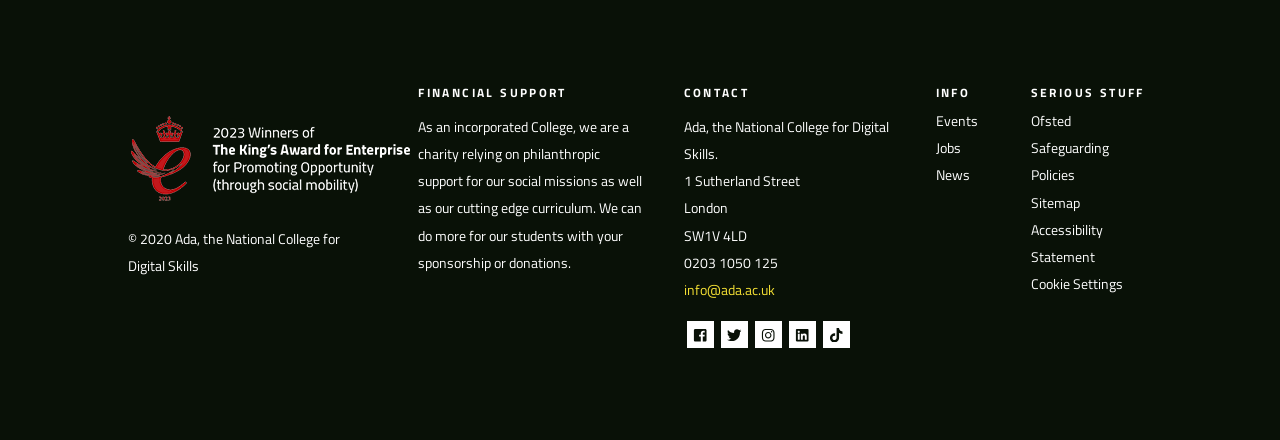Can you find the bounding box coordinates for the element that needs to be clicked to execute this instruction: "View the 'Events' page"? The coordinates should be given as four float numbers between 0 and 1, i.e., [left, top, right, bottom].

[0.731, 0.252, 0.764, 0.298]